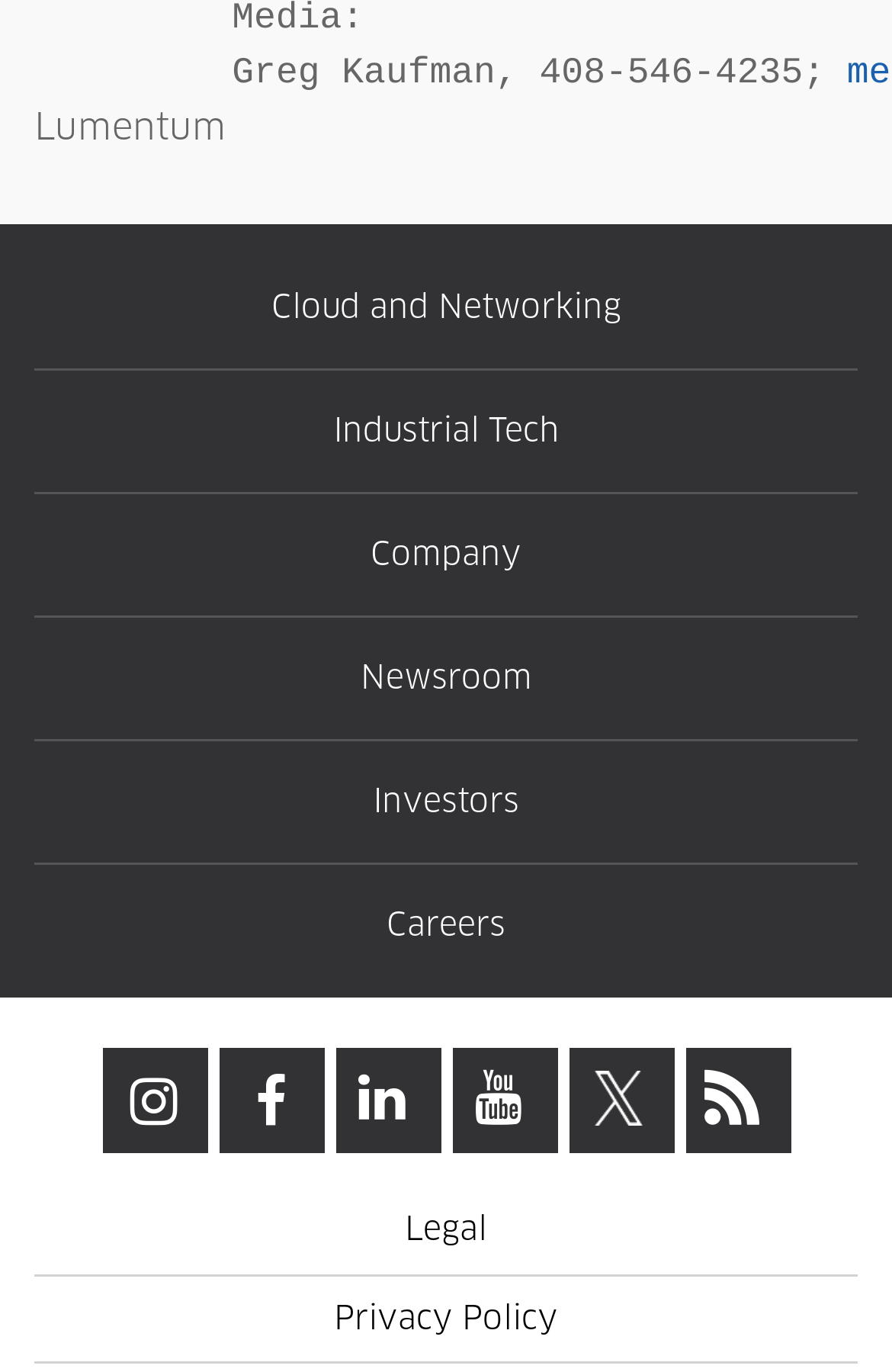What is the name of the person displayed at the top?
Offer a detailed and exhaustive answer to the question.

The name 'Greg Kaufman' is displayed at the top of the webpage, which suggests that it might be a personal or professional webpage of Greg Kaufman.